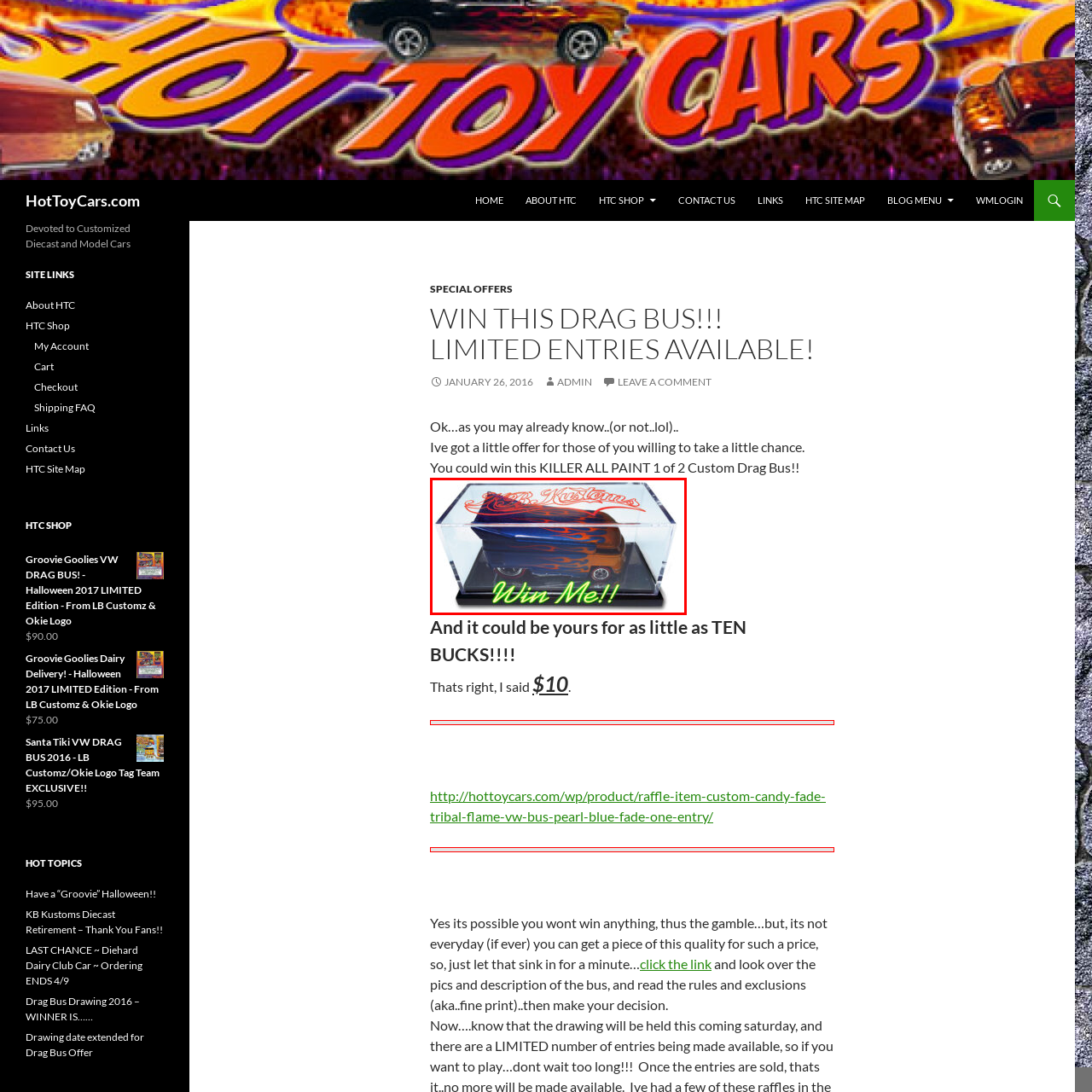What type of vehicle is displayed in the image?
Carefully look at the image inside the red bounding box and answer the question in a detailed manner using the visual details present.

The caption describes the image as showcasing a custom diecast model vehicle from K.B. Kustoms, which suggests that the vehicle is a miniature replica of a real car.